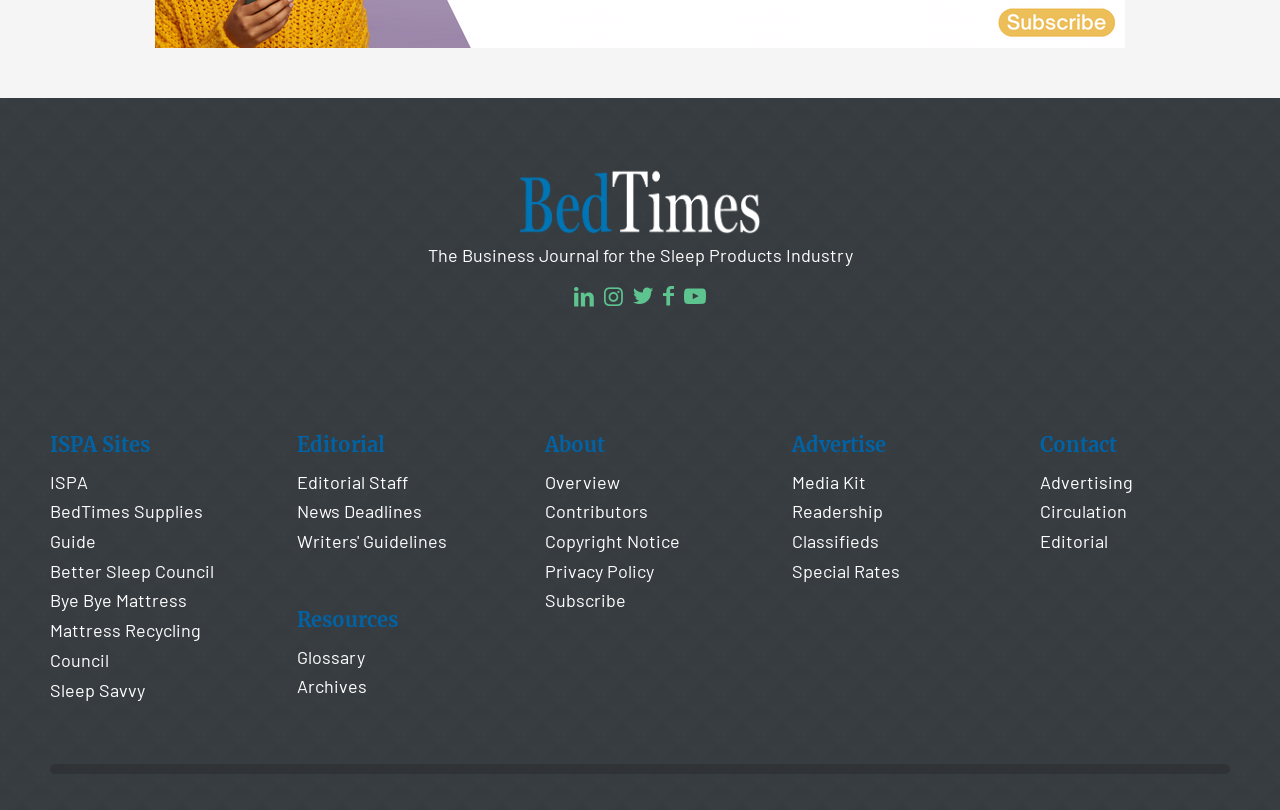Determine the bounding box for the HTML element described here: "Better Sleep Council". The coordinates should be given as [left, top, right, bottom] with each number being a float between 0 and 1.

[0.039, 0.691, 0.167, 0.718]